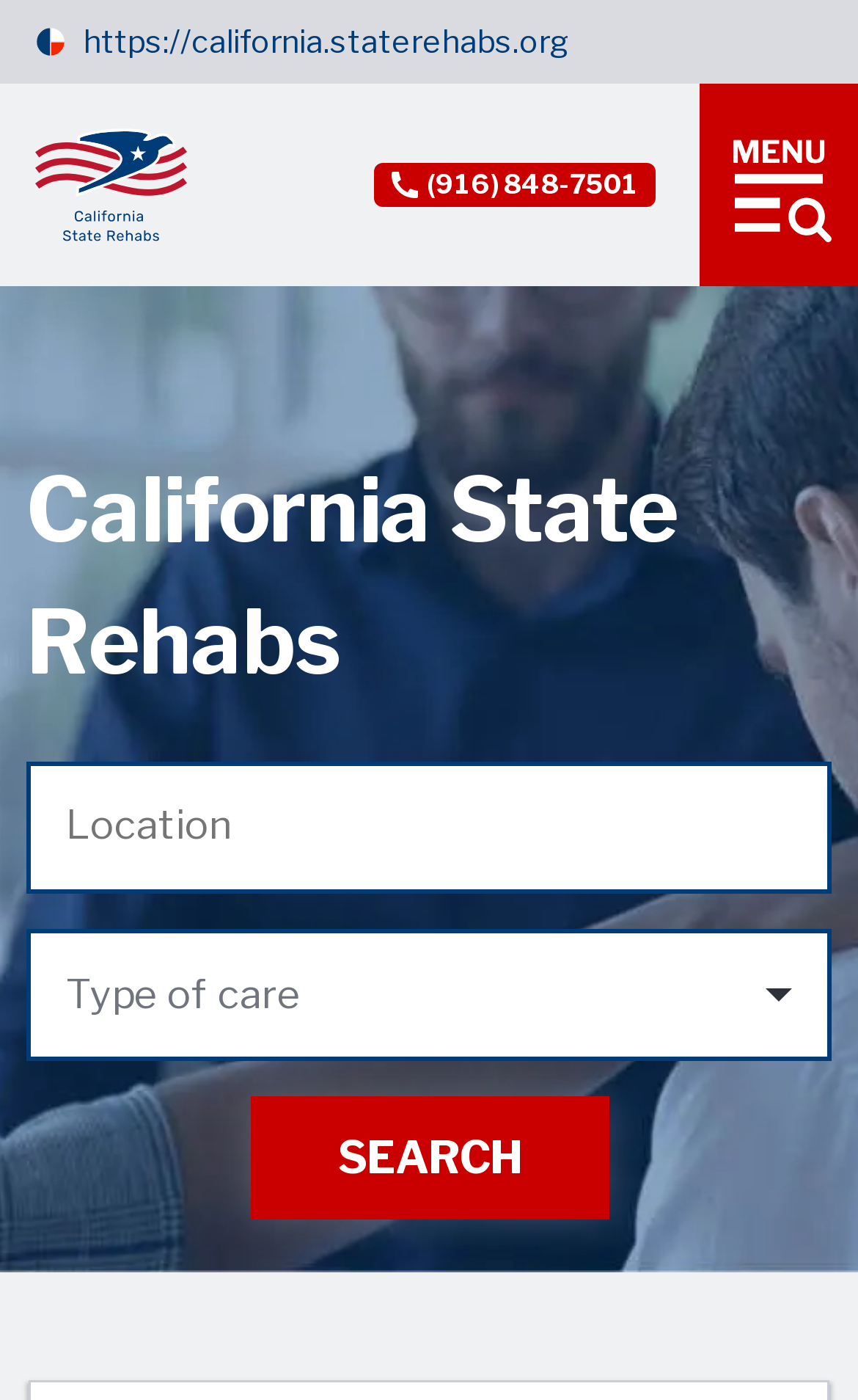Please answer the following question using a single word or phrase: 
What is the text above the SEARCH button?

Type of care